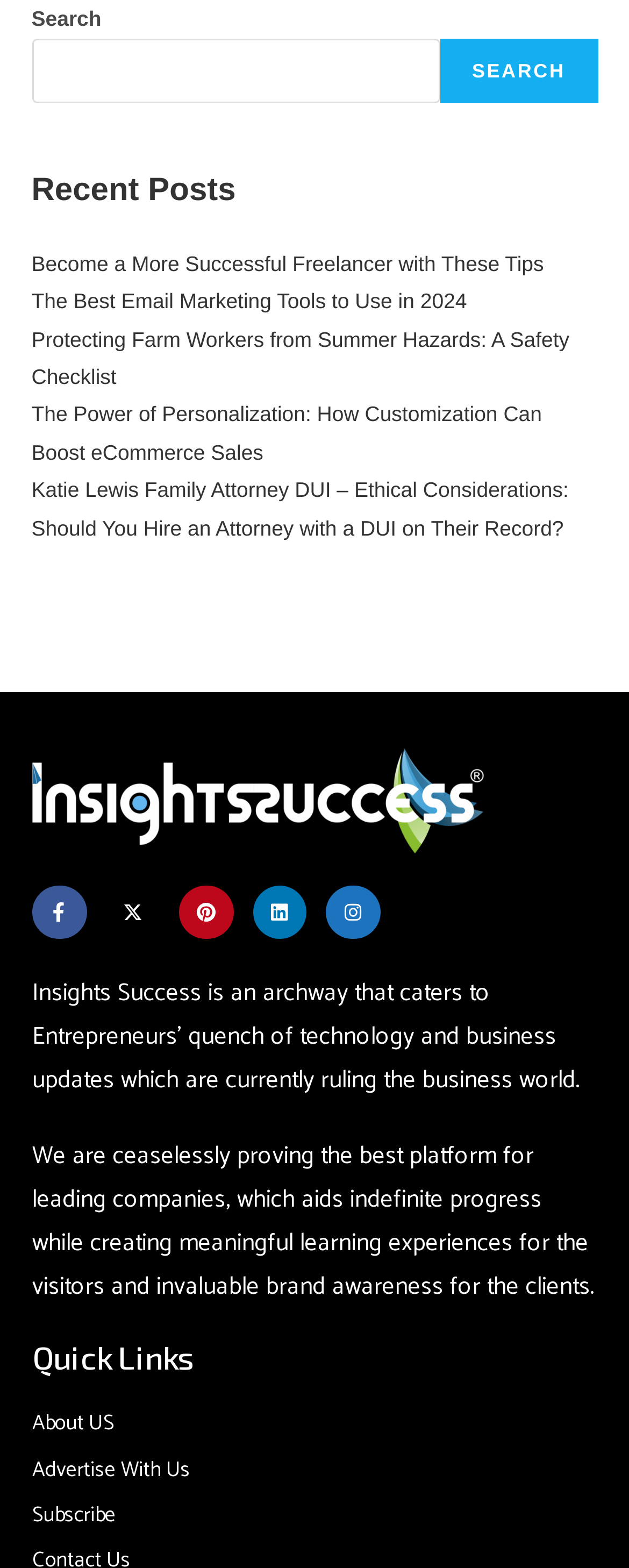What is the name of the website?
Answer the question based on the image using a single word or a brief phrase.

Insights Success